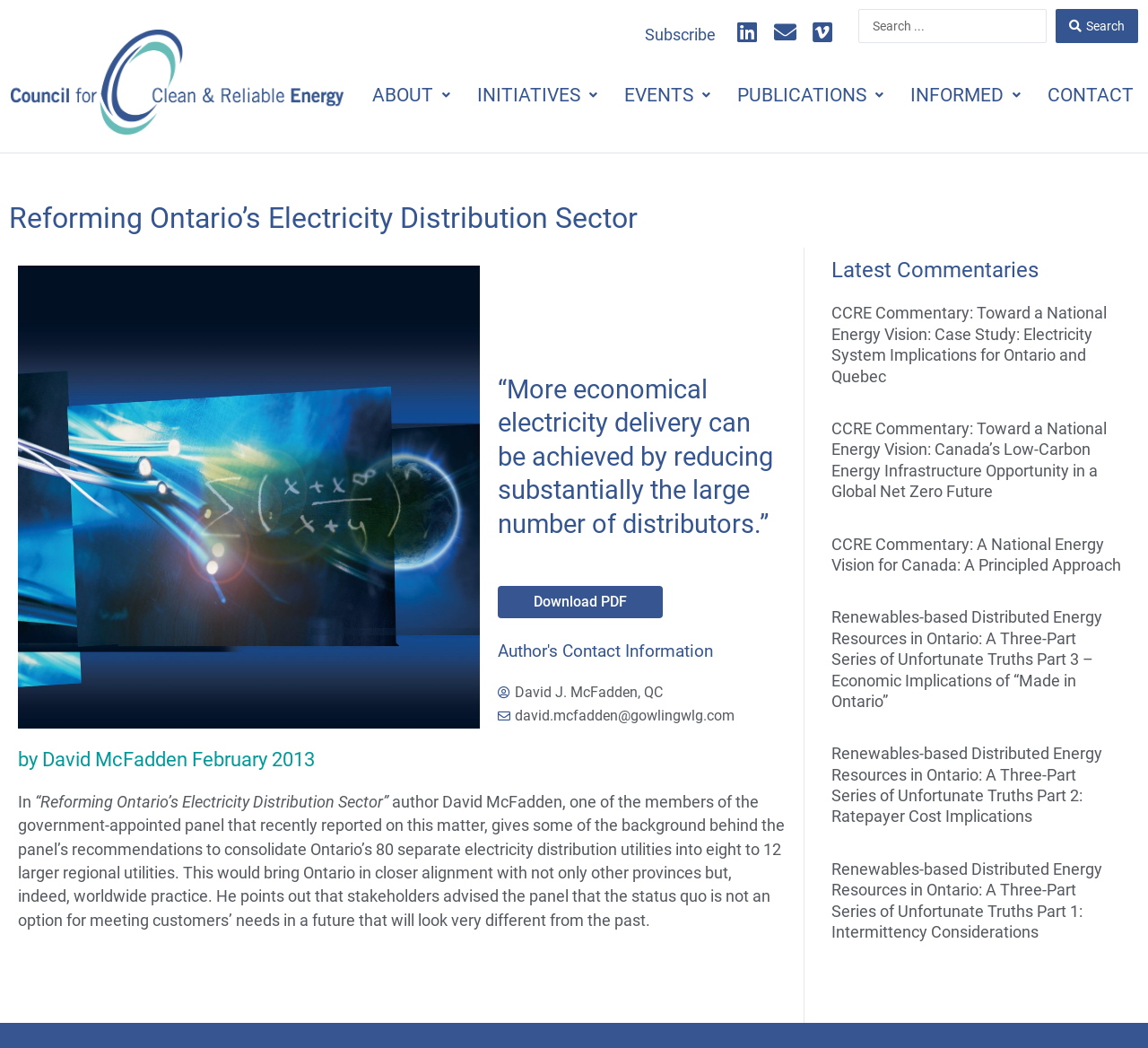Determine the bounding box for the described UI element: "Download PDF".

[0.434, 0.559, 0.578, 0.59]